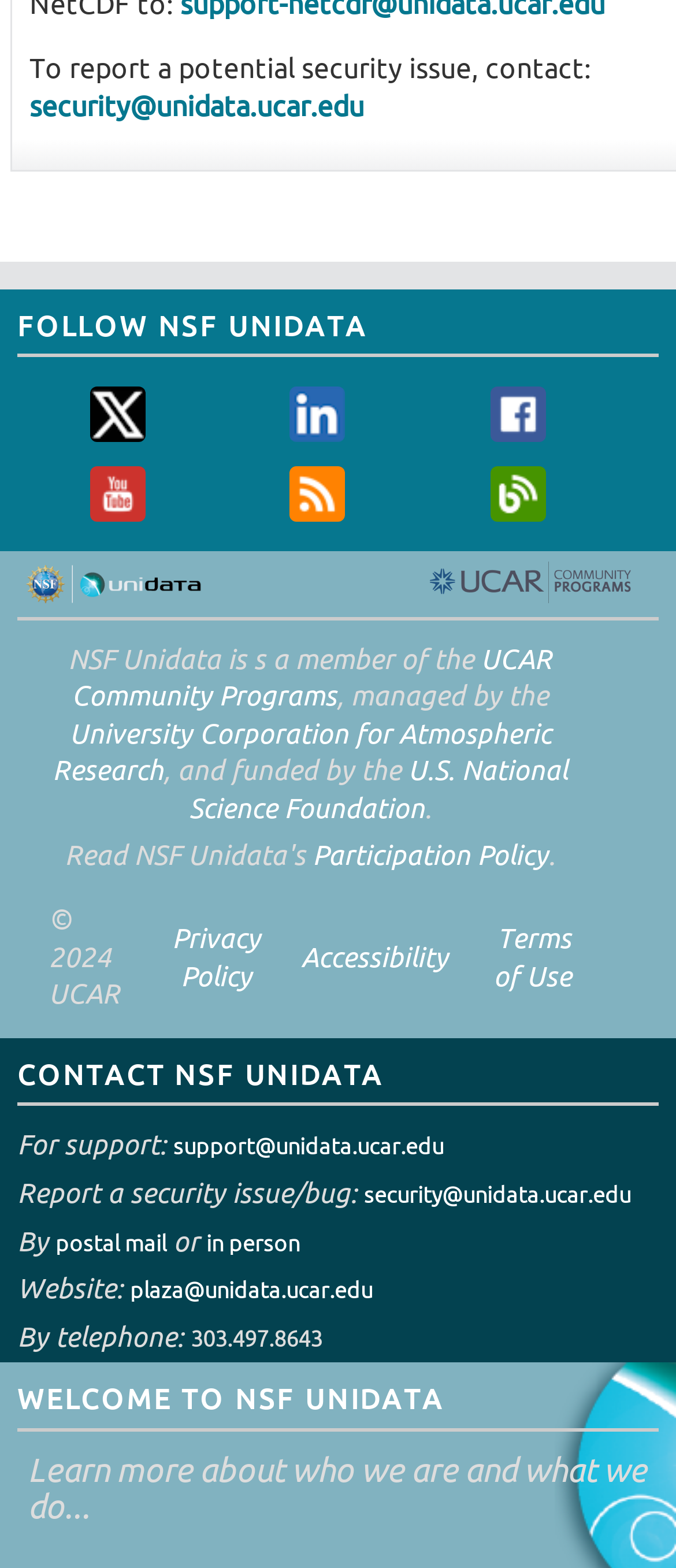Using the element description: "Terms of Use", determine the bounding box coordinates. The coordinates should be in the format [left, top, right, bottom], with values between 0 and 1.

[0.73, 0.588, 0.846, 0.632]